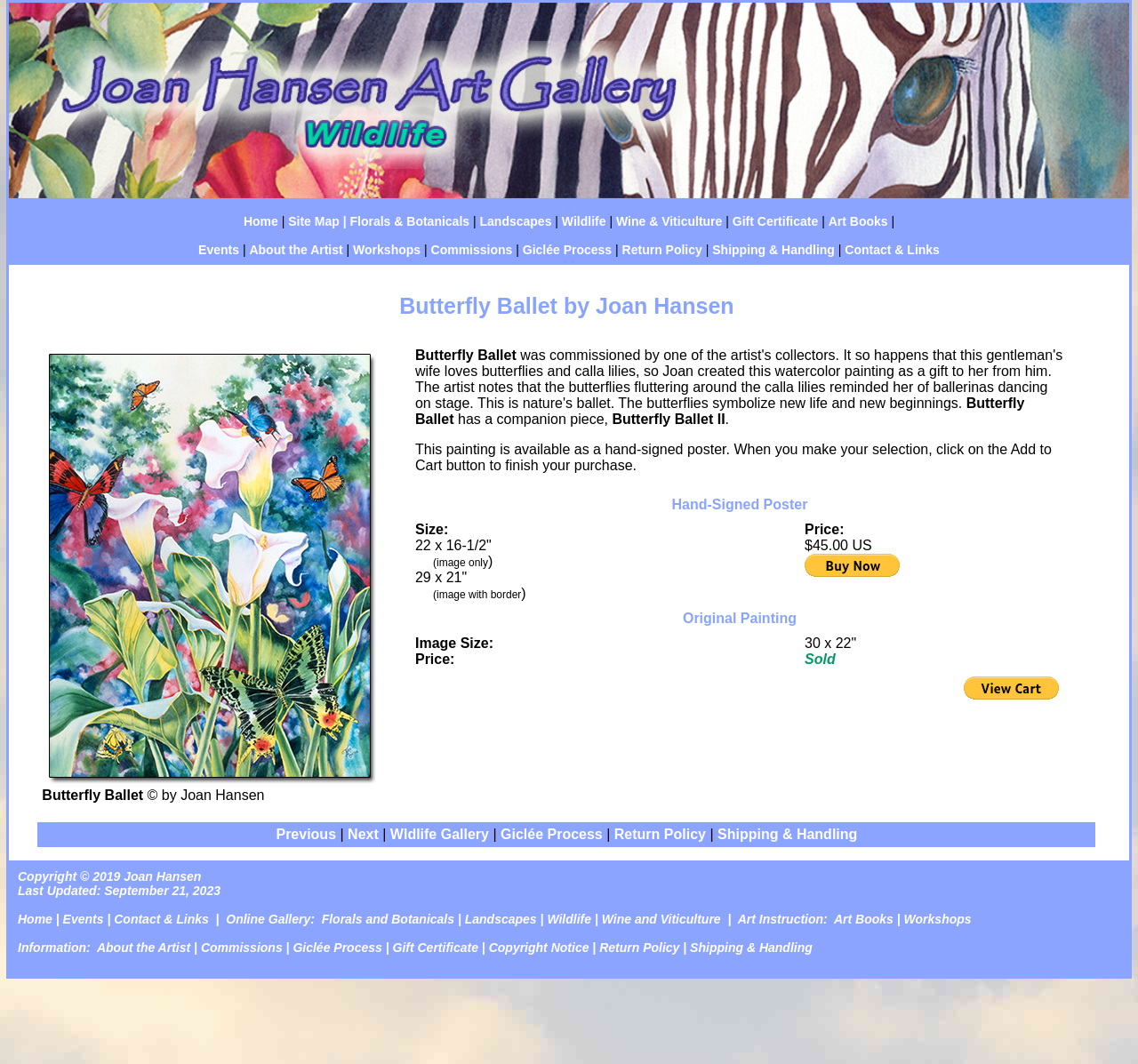What is the theme of the painting?
Refer to the image and provide a thorough answer to the question.

The theme of the painting is inferred from the description of the painting, which mentions that the artist created the watercolor painting with butterflies and calla lilies as the main subjects.